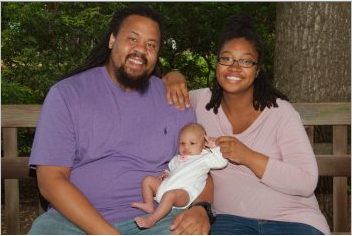What is the age of the baby?
Using the image, provide a concise answer in one word or a short phrase.

Two-and-a-half weeks